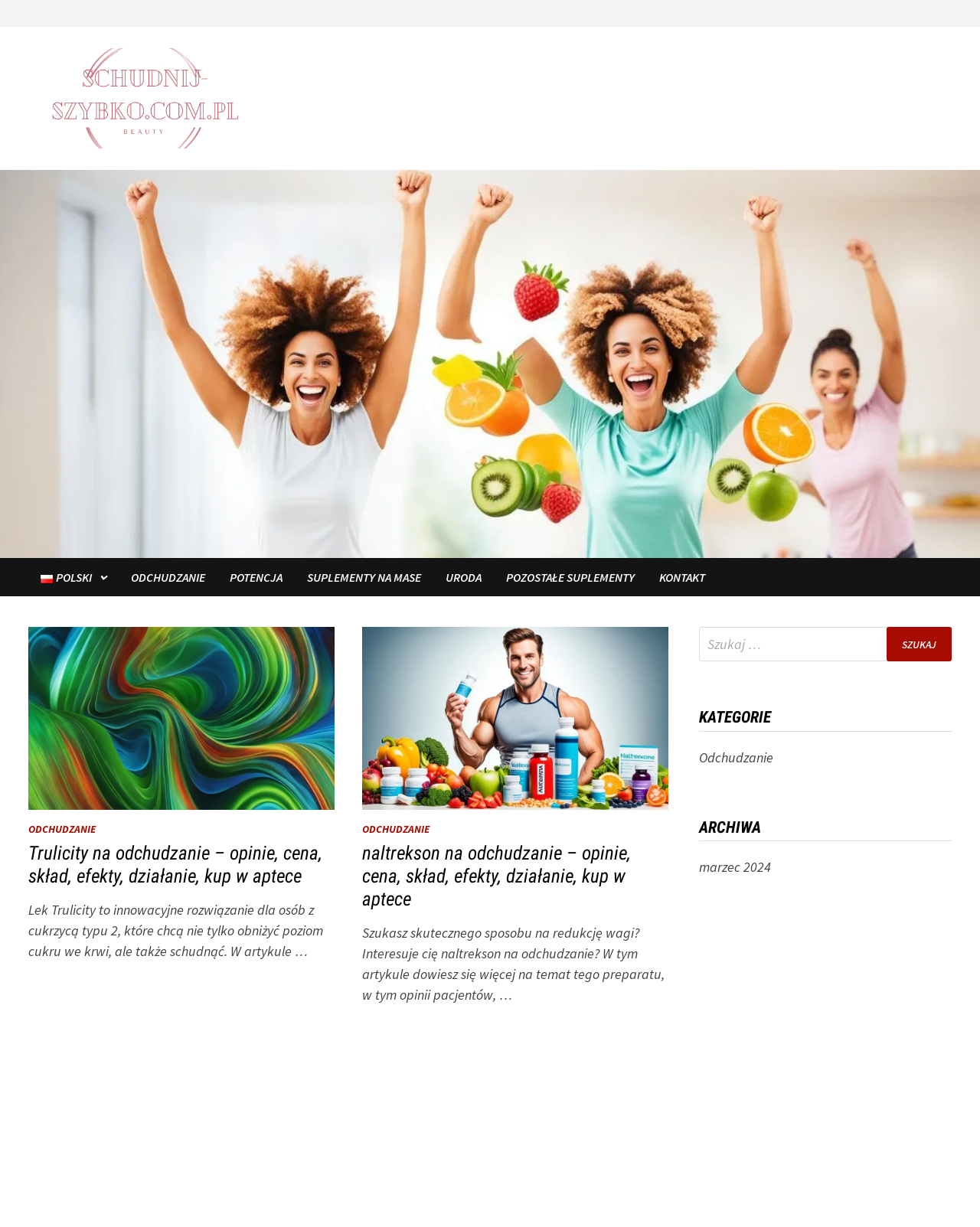Bounding box coordinates should be provided in the format (top-left x, top-left y, bottom-right x, bottom-right y) with all values between 0 and 1. Identify the bounding box for this UI element: Suplementy na mase

[0.301, 0.455, 0.442, 0.486]